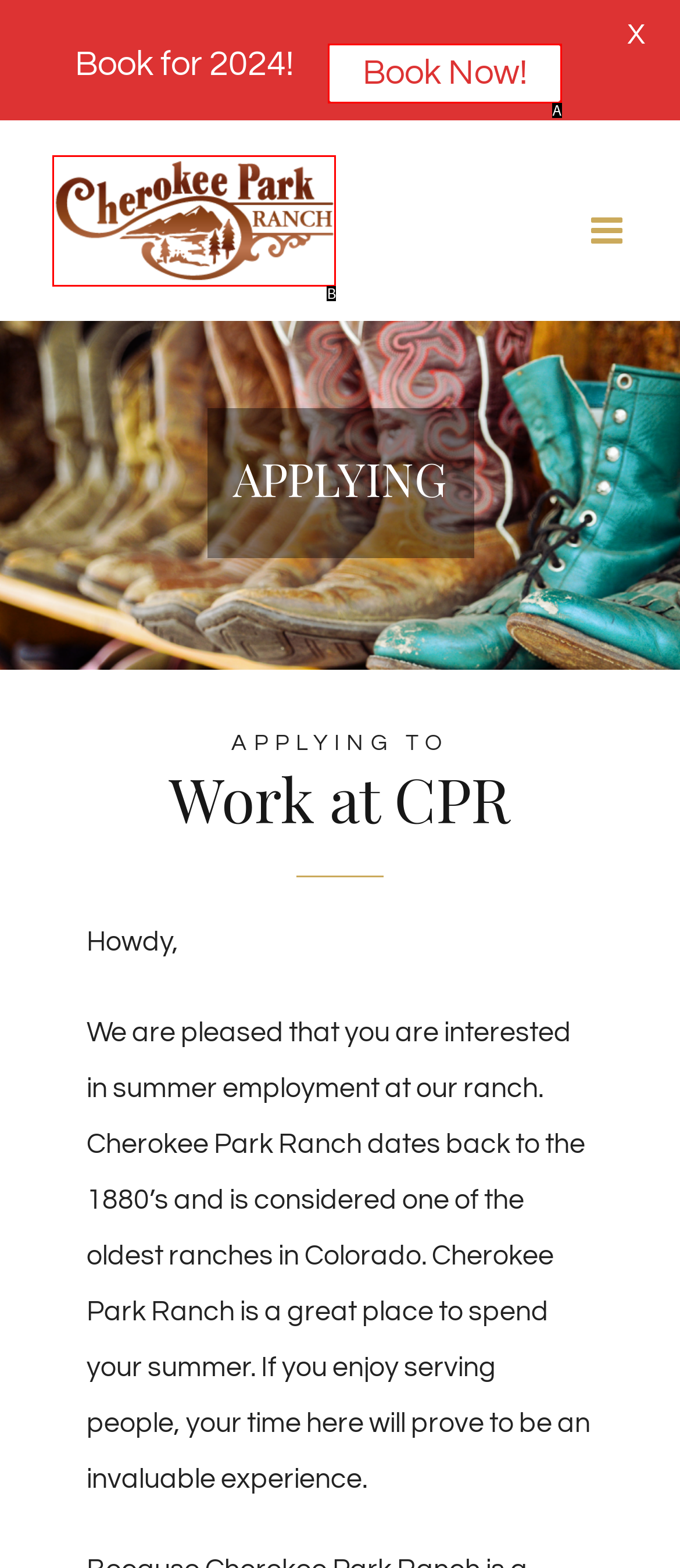Which option corresponds to the following element description: Book Now!?
Please provide the letter of the correct choice.

A